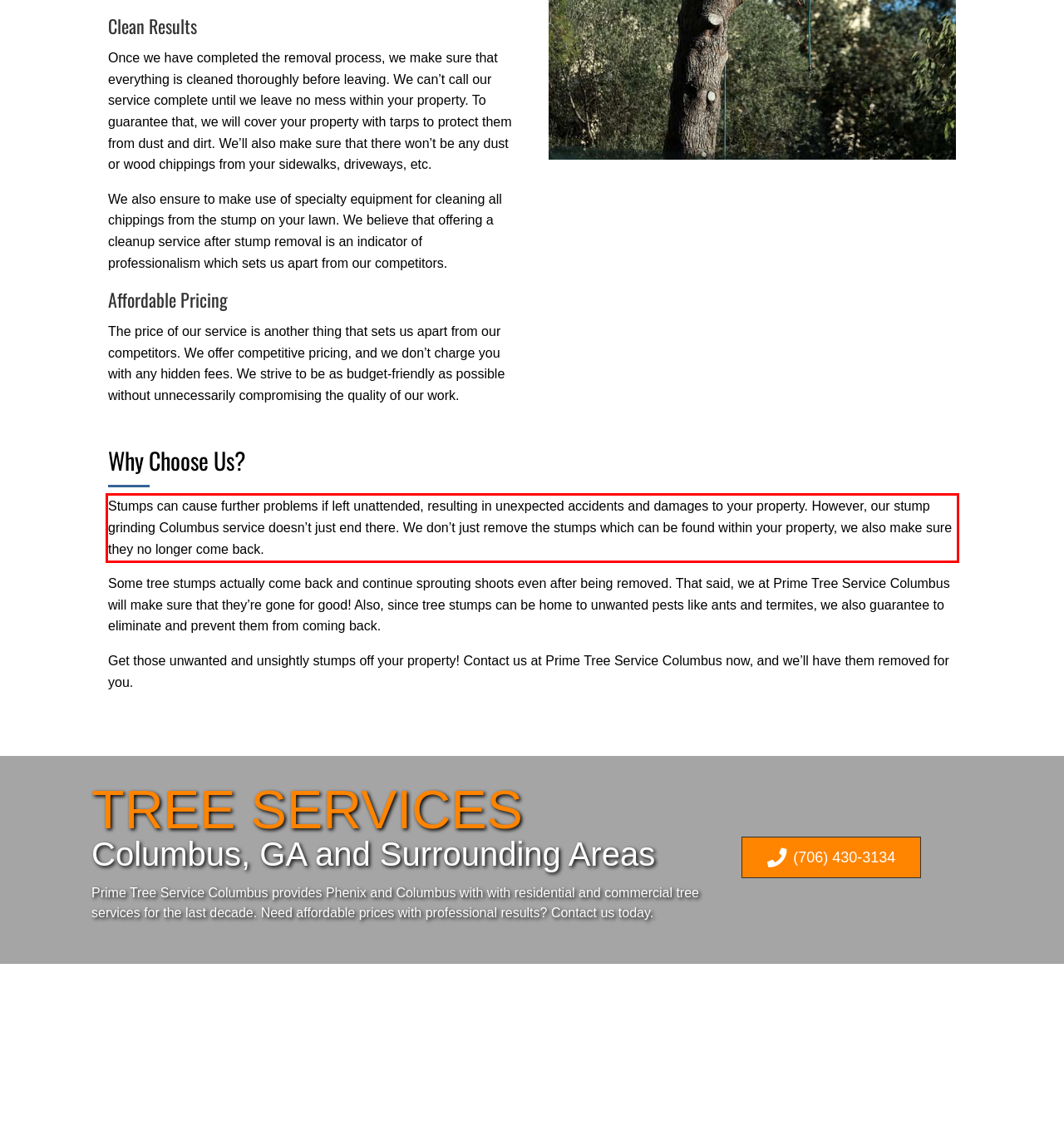Identify and transcribe the text content enclosed by the red bounding box in the given screenshot.

Stumps can cause further problems if left unattended, resulting in unexpected accidents and damages to your property. However, our stump grinding Columbus service doesn’t just end there. We don’t just remove the stumps which can be found within your property, we also make sure they no longer come back.